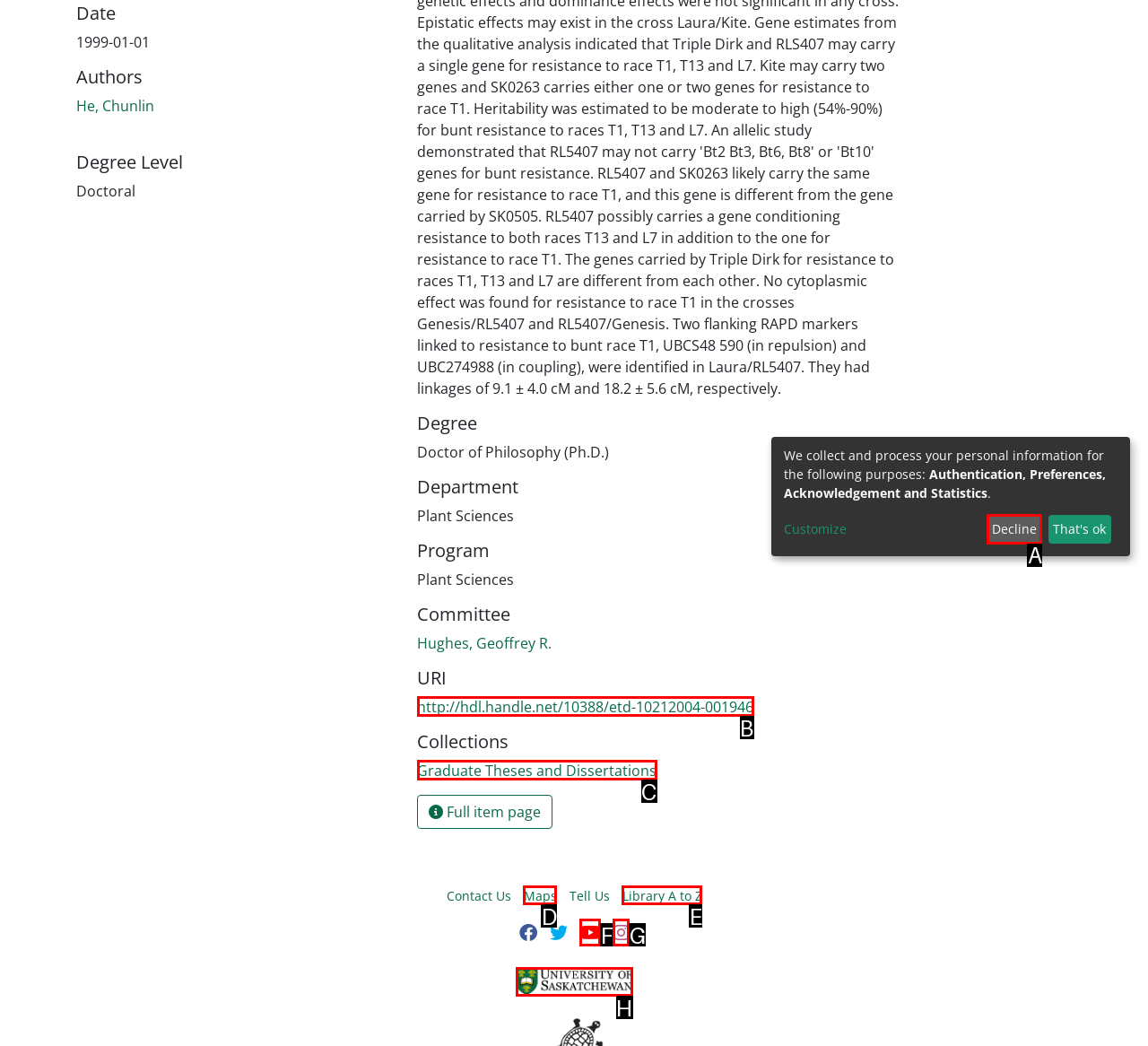From the choices given, find the HTML element that matches this description: Library A to Z. Answer with the letter of the selected option directly.

E